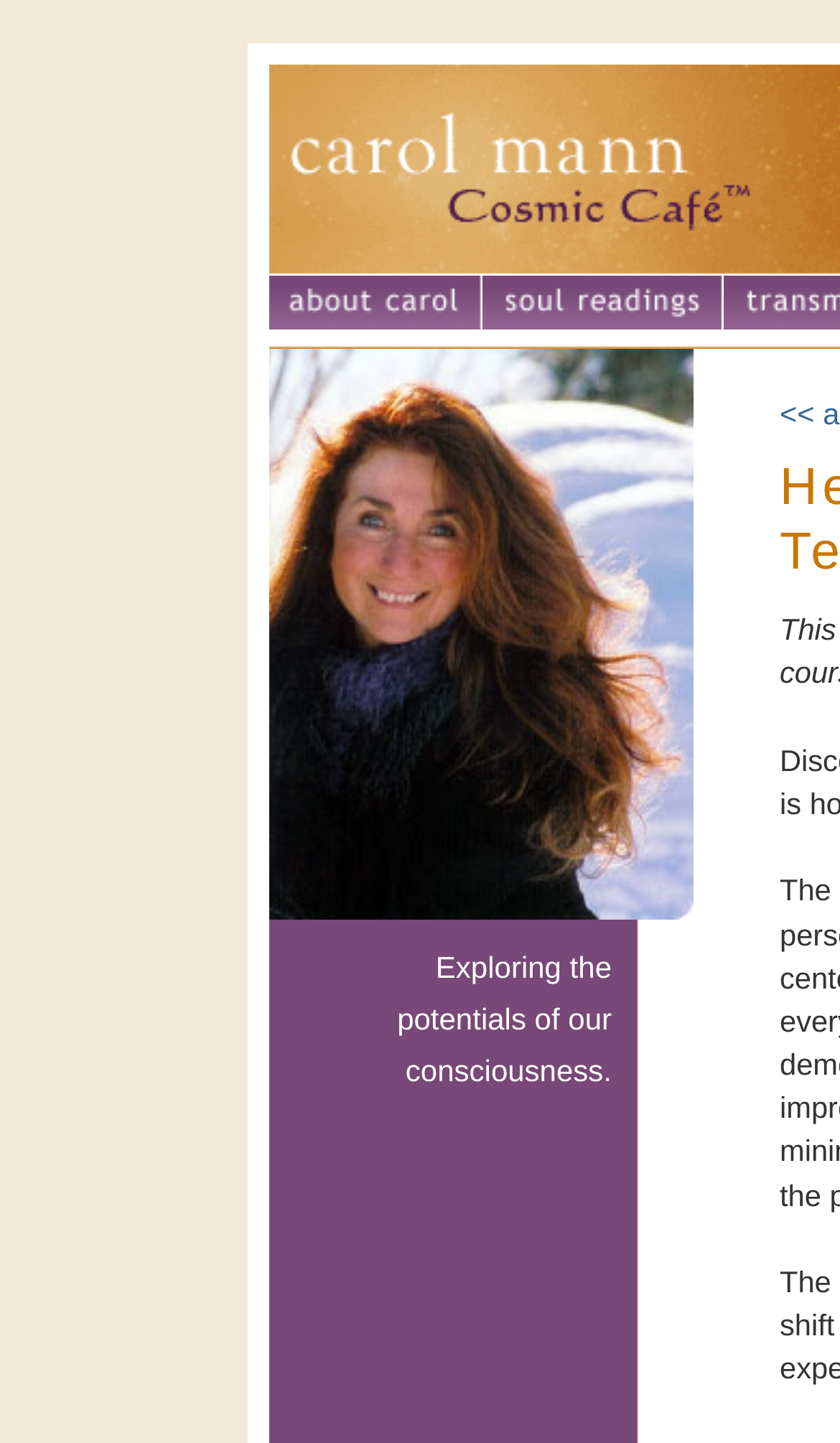Locate the UI element described by alt="about" name="about" in the provided webpage screenshot. Return the bounding box coordinates in the format (top-left x, top-left y, bottom-right x, bottom-right y), ensuring all values are between 0 and 1.

[0.321, 0.212, 0.574, 0.233]